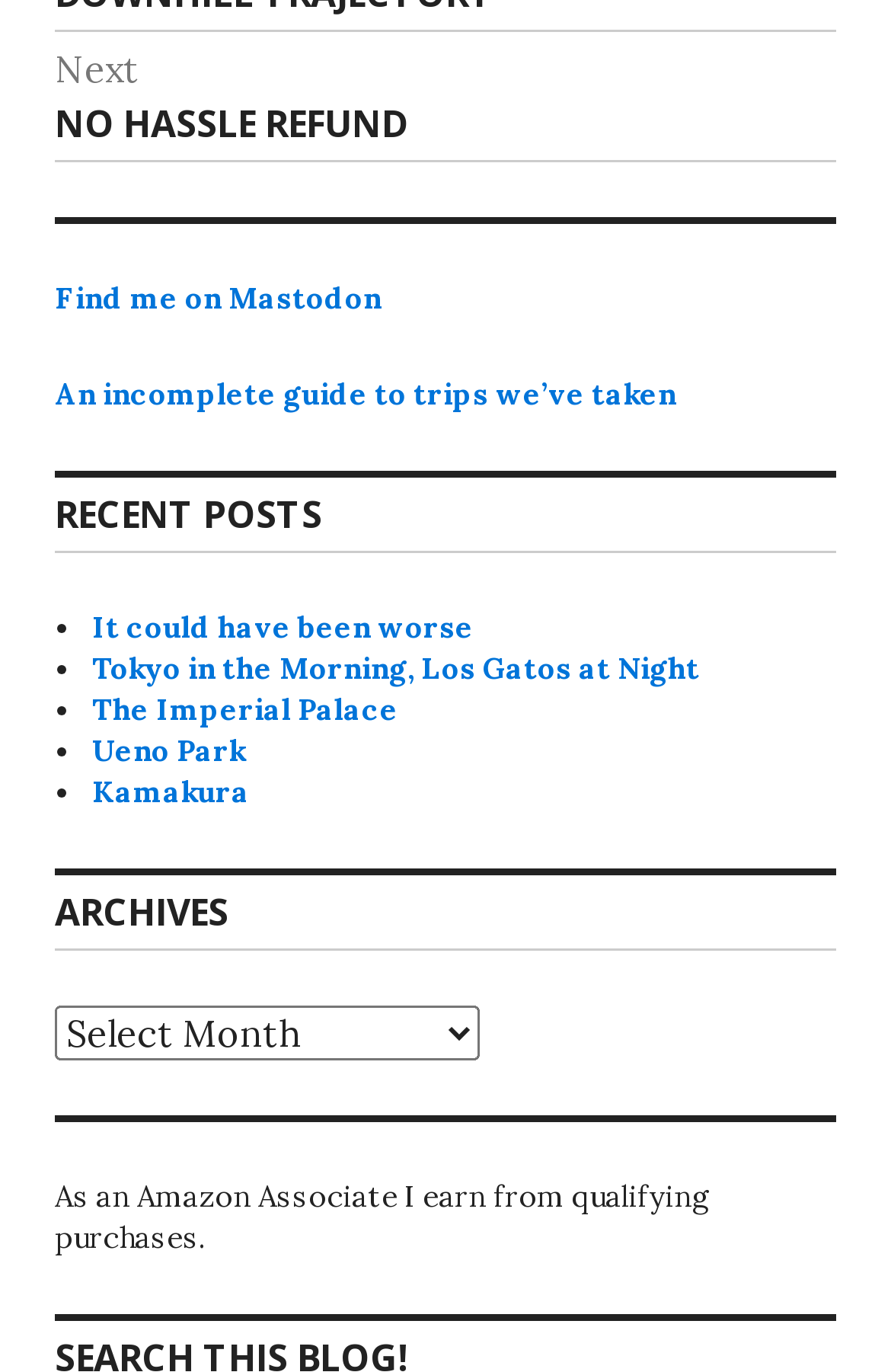Please specify the bounding box coordinates of the element that should be clicked to execute the given instruction: 'Visit the 'An incomplete guide to trips we’ve taken' page'. Ensure the coordinates are four float numbers between 0 and 1, expressed as [left, top, right, bottom].

[0.062, 0.274, 0.759, 0.302]